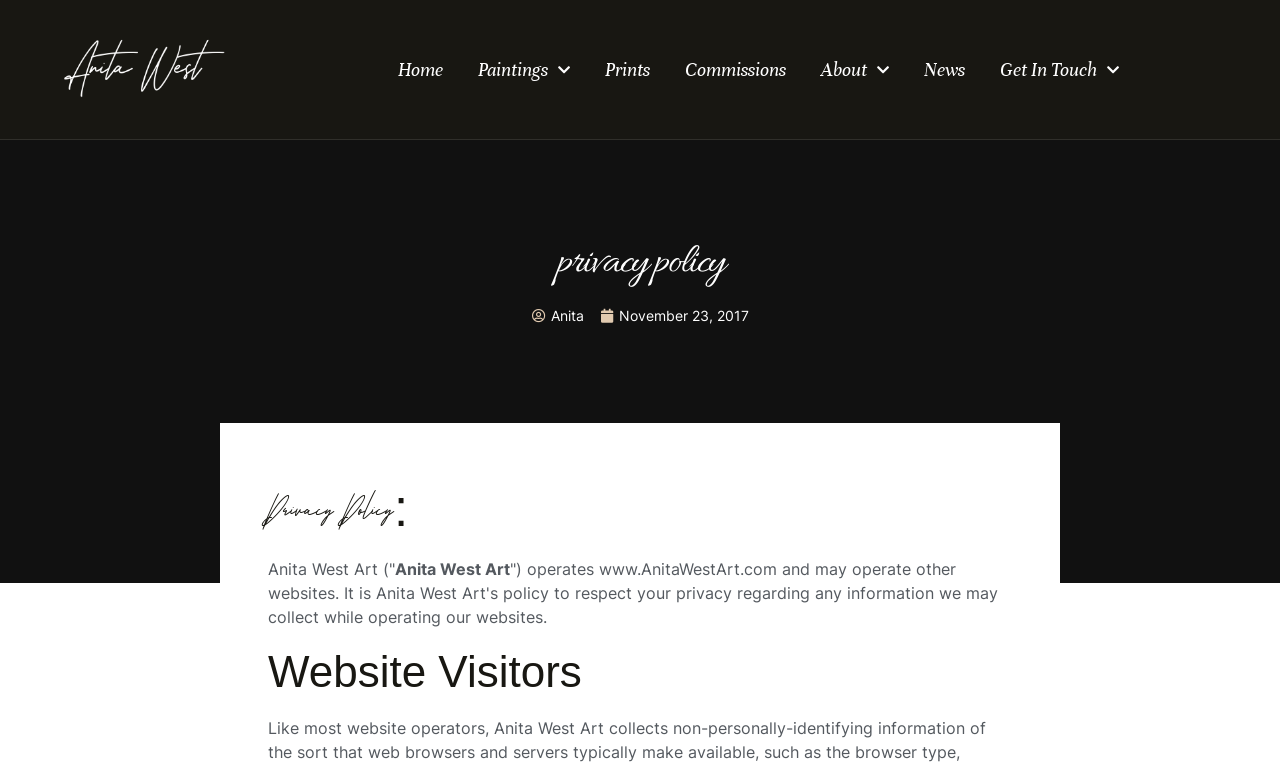What is the date mentioned in the privacy policy?
Provide a thorough and detailed answer to the question.

The answer can be found by looking at the link 'November 23, 2017' in the privacy policy section, which is located below the 'privacy policy' heading.